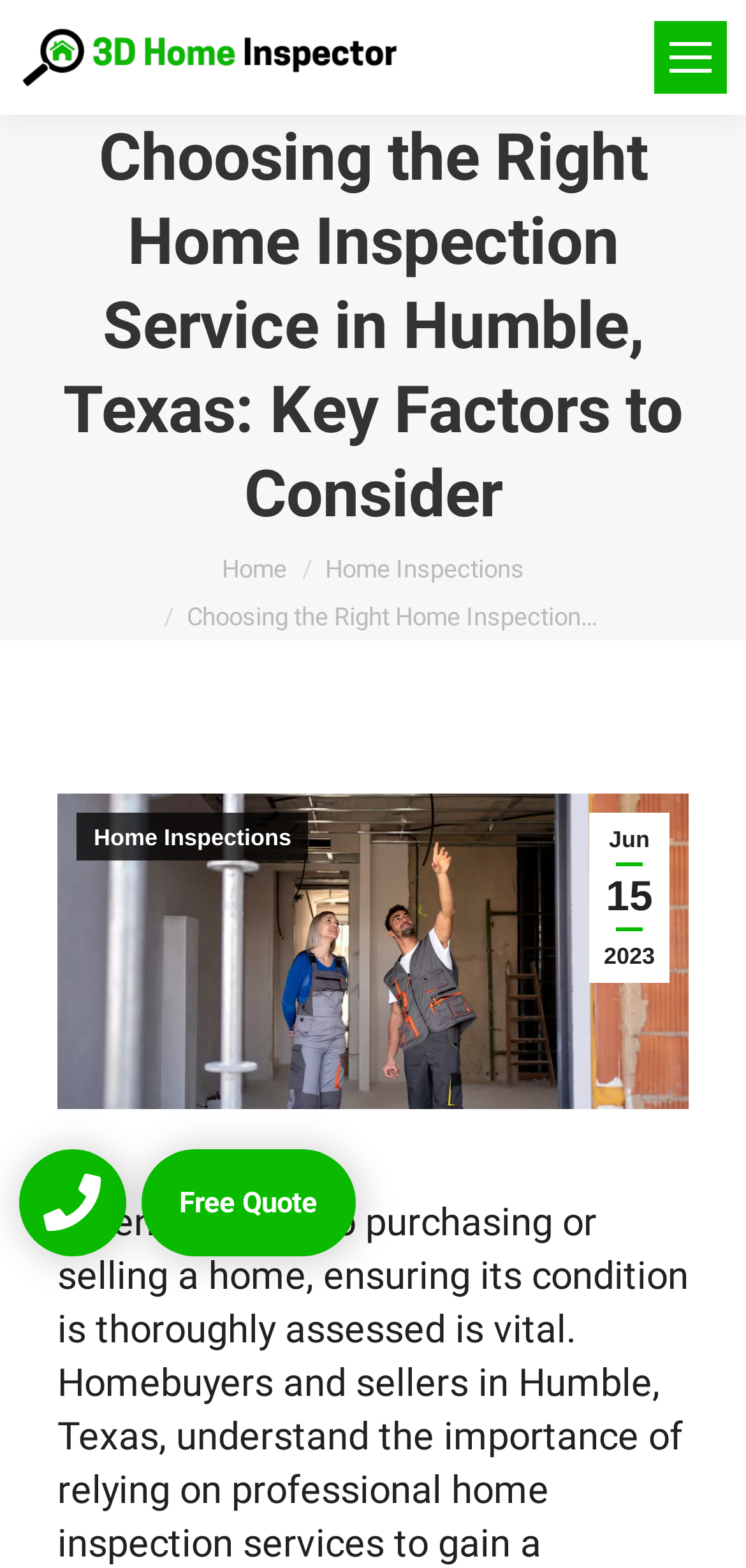Kindly determine the bounding box coordinates for the area that needs to be clicked to execute this instruction: "Visit the home page".

[0.297, 0.354, 0.385, 0.372]